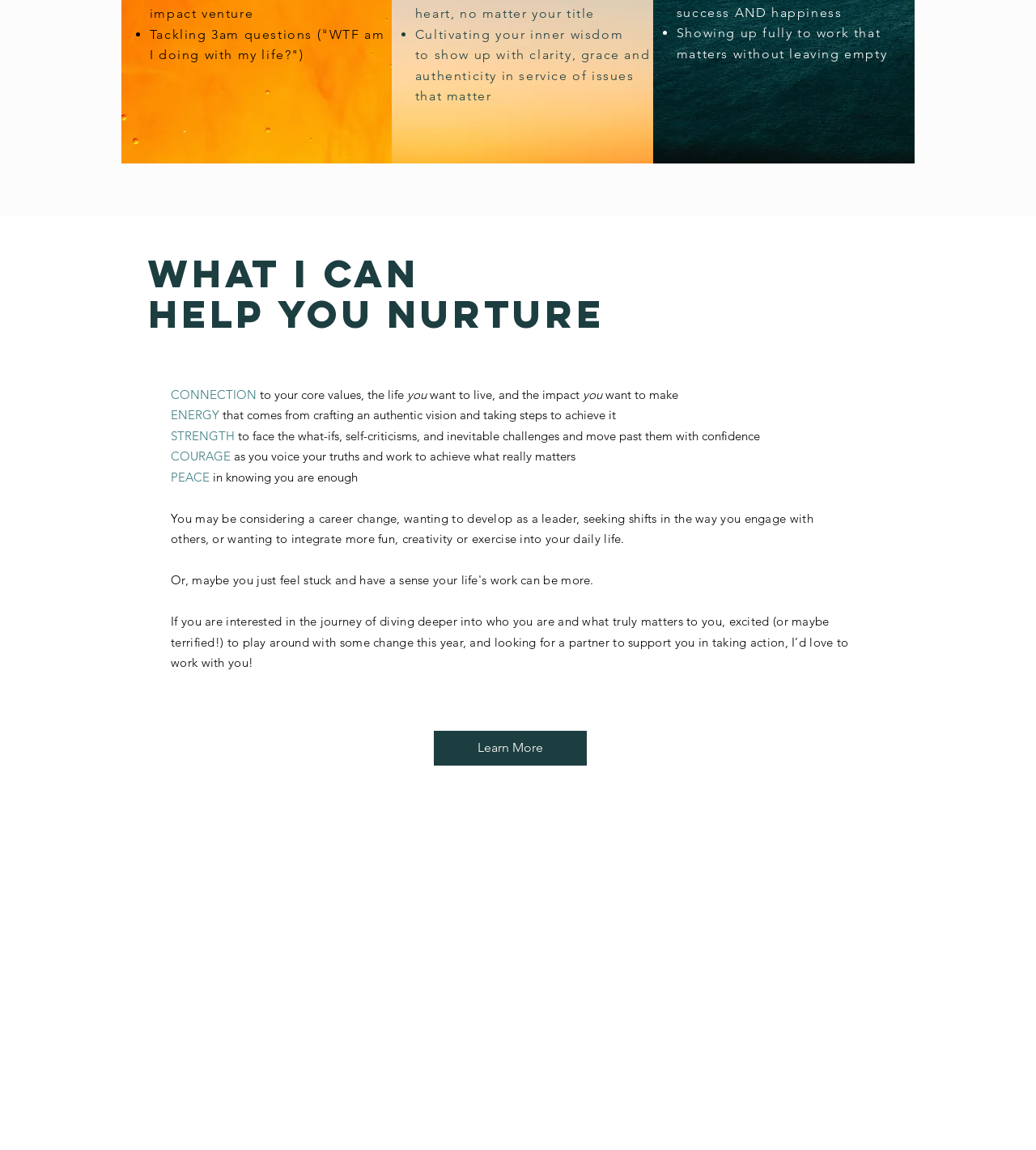Provide your answer in one word or a succinct phrase for the question: 
What is the purpose of the webpage according to the text?

to support personal growth and development